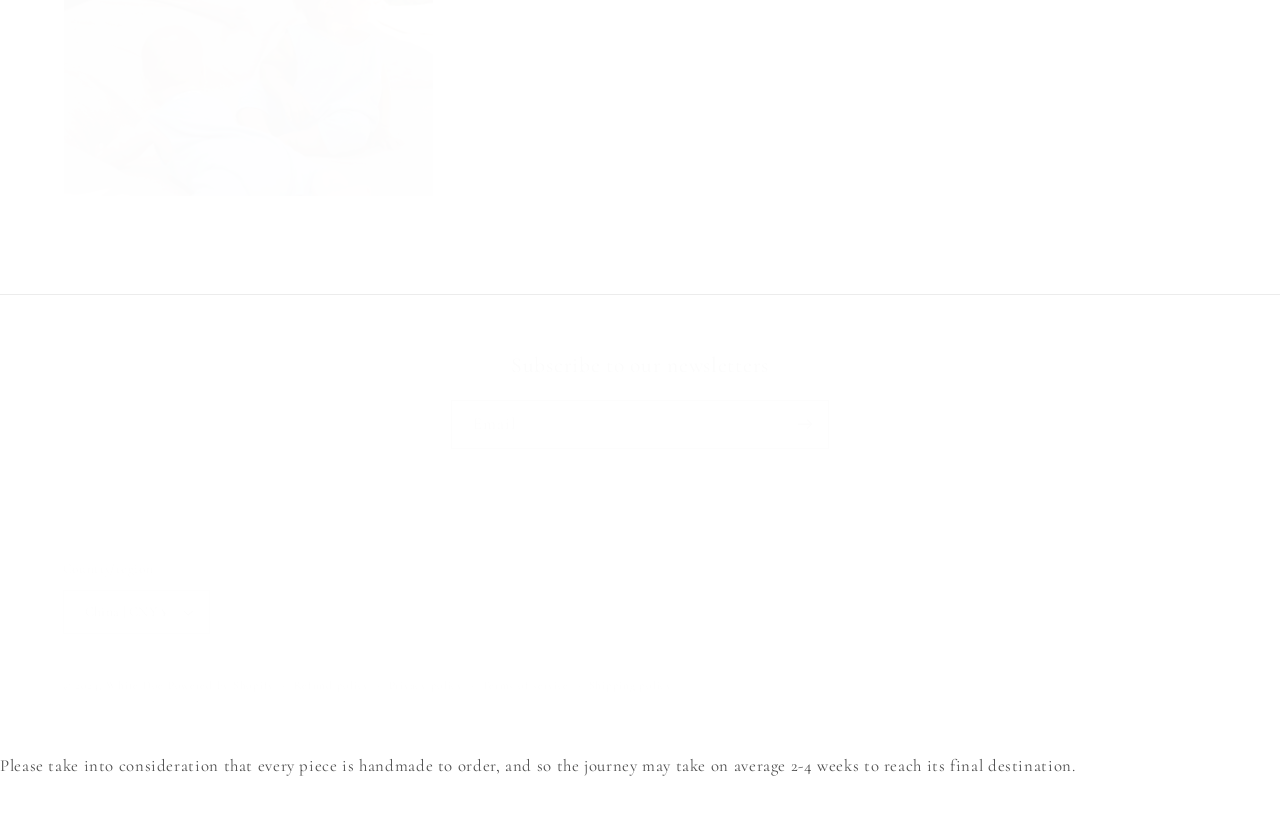Predict the bounding box coordinates of the area that should be clicked to accomplish the following instruction: "View terms of service". The bounding box coordinates should consist of four float numbers between 0 and 1, i.e., [left, top, right, bottom].

[0.377, 0.811, 0.445, 0.834]